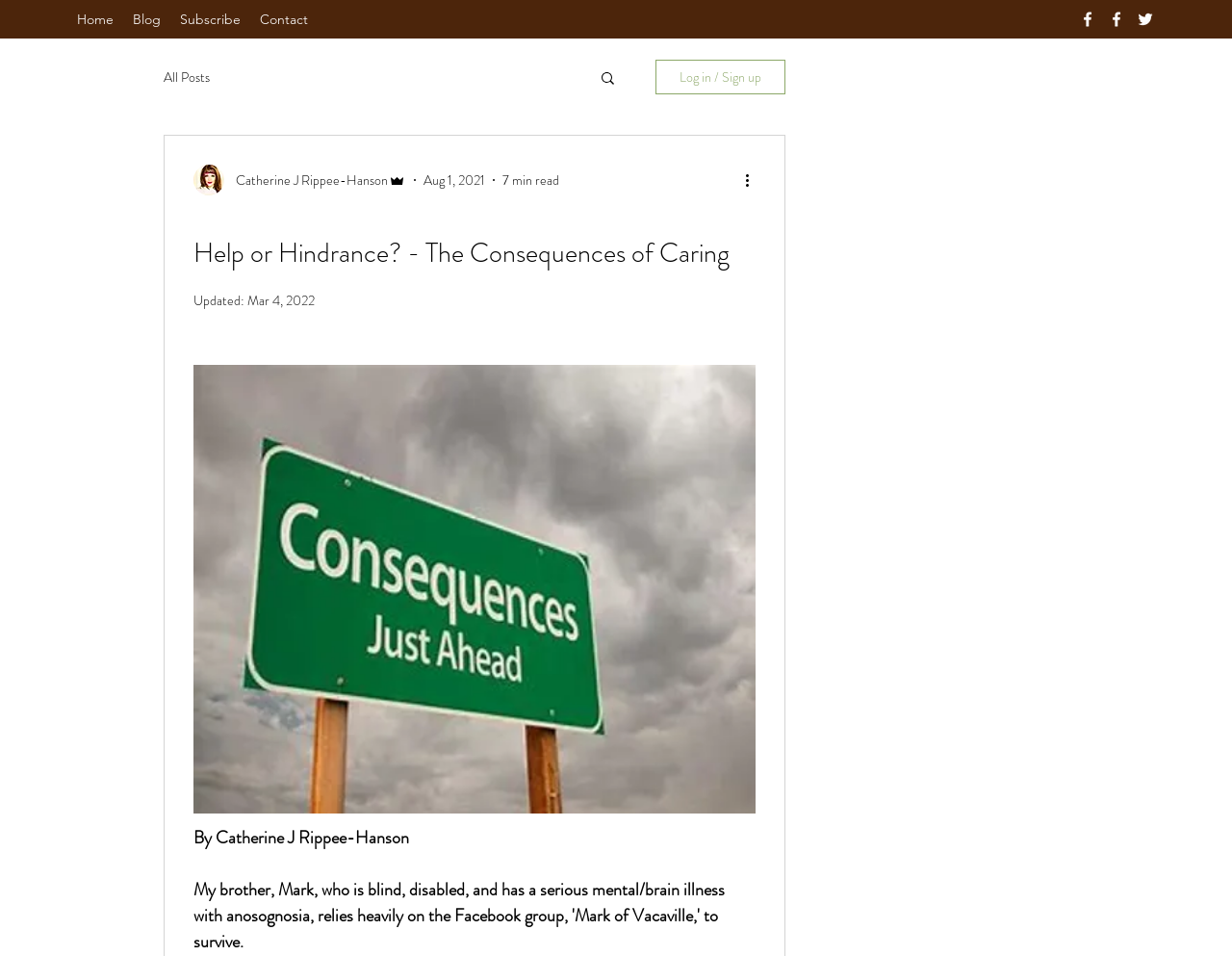Please specify the bounding box coordinates of the clickable section necessary to execute the following command: "read about our research".

None